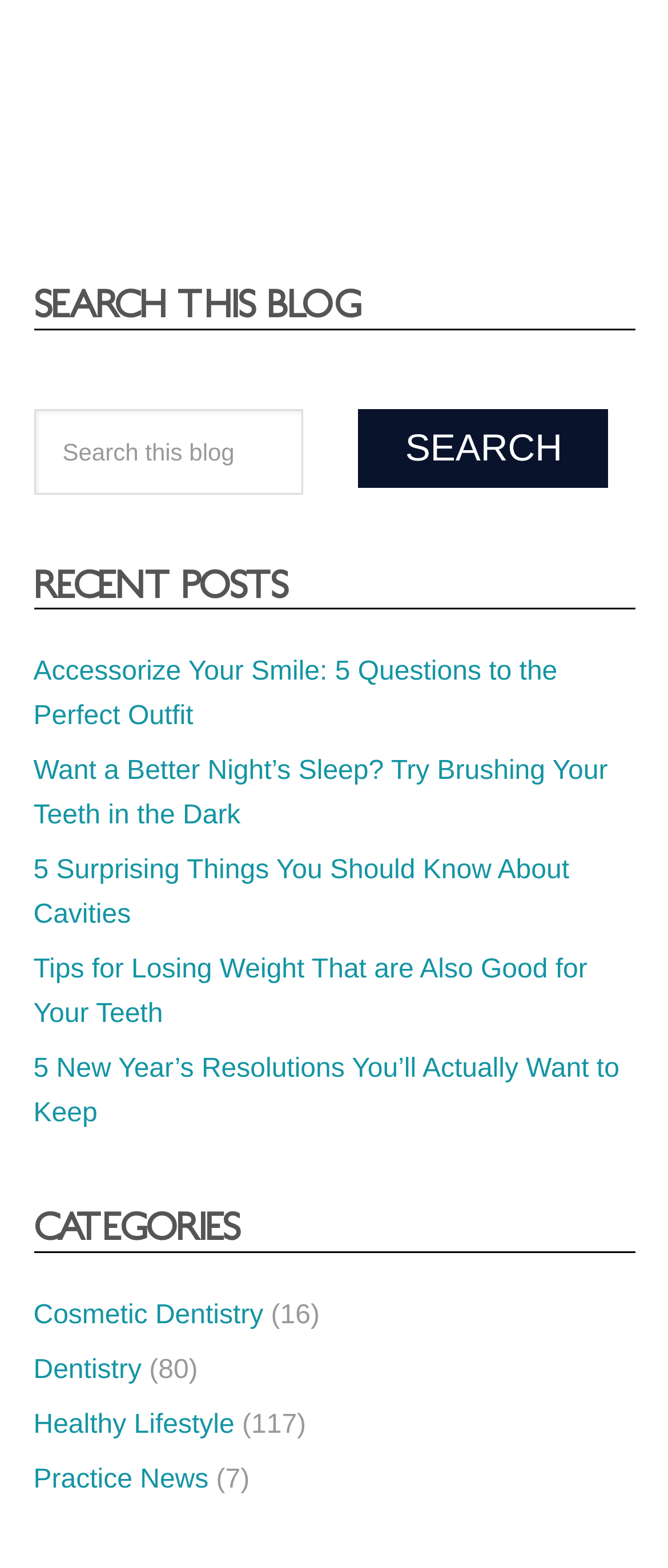What is the purpose of the 'CATEGORIES' section?
Examine the screenshot and reply with a single word or phrase.

To organize posts by topic